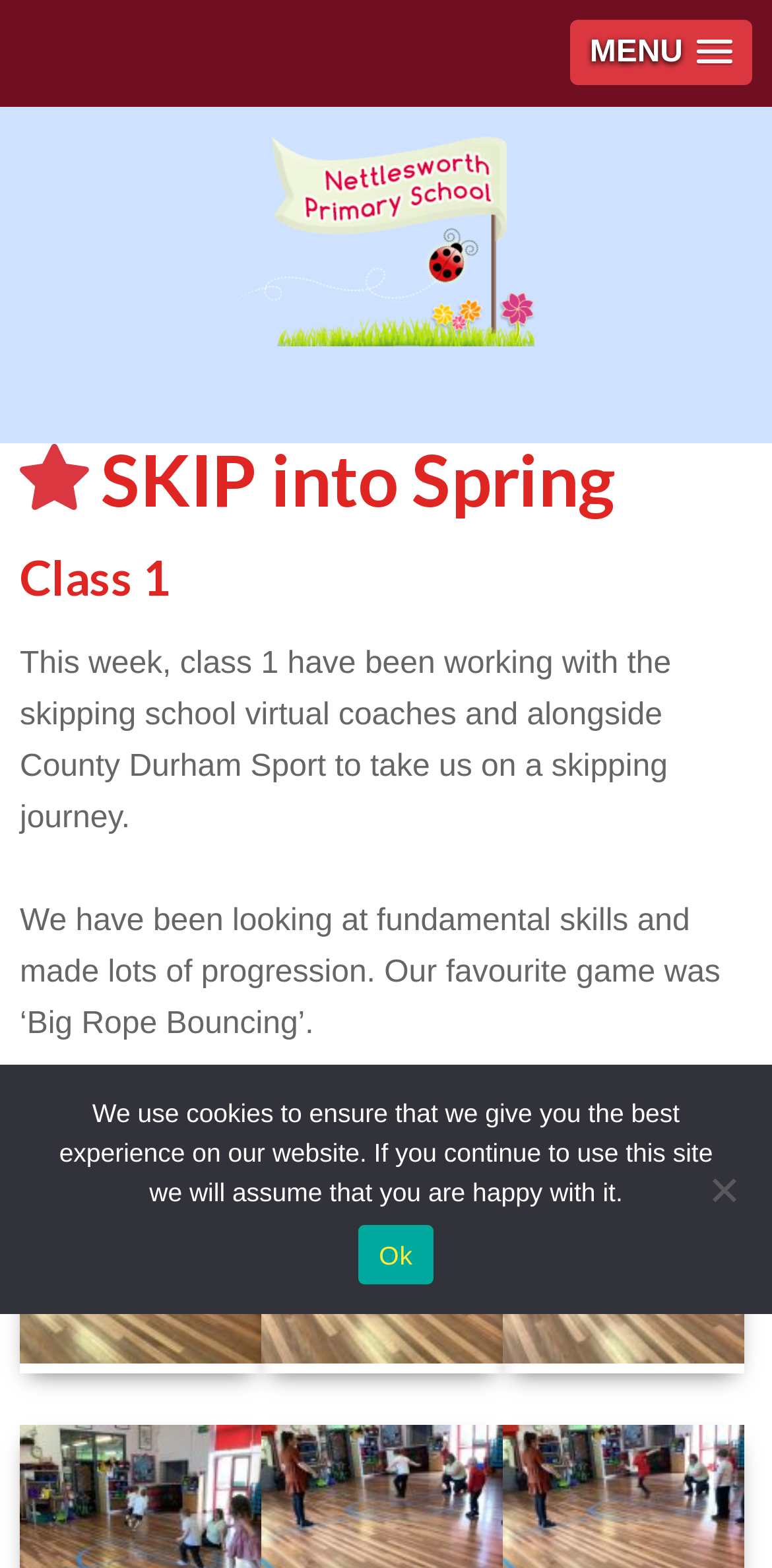Describe all the significant parts and information present on the webpage.

The webpage is about Nettlesworth Primary School's "SKIP into Spring" program. At the top right corner, there is a "MENU" link. Below it, there is a large image of the school, taking up most of the top half of the page. 

Above the image, there is a header section with two headings. The first heading displays the title "SKIP into Spring" with a font icon, and the second heading displays the text "Class 1". 

Below the image, there are two paragraphs of text describing the school's skipping journey, including their work with virtual coaches and County Durham Sport. The text explains that the students have been learning fundamental skills and have made progress, with their favorite game being "Big Rope Bouncing".

Underneath the paragraphs, there are three columns of links, each with a description list term. These links are aligned horizontally and take up the rest of the page.

At the bottom of the page, there is a "Cookie Notice" dialog box. It contains a message explaining the use of cookies on the website and provides an "Ok" button to accept the terms. There is also a "No" button, but it is not a link.